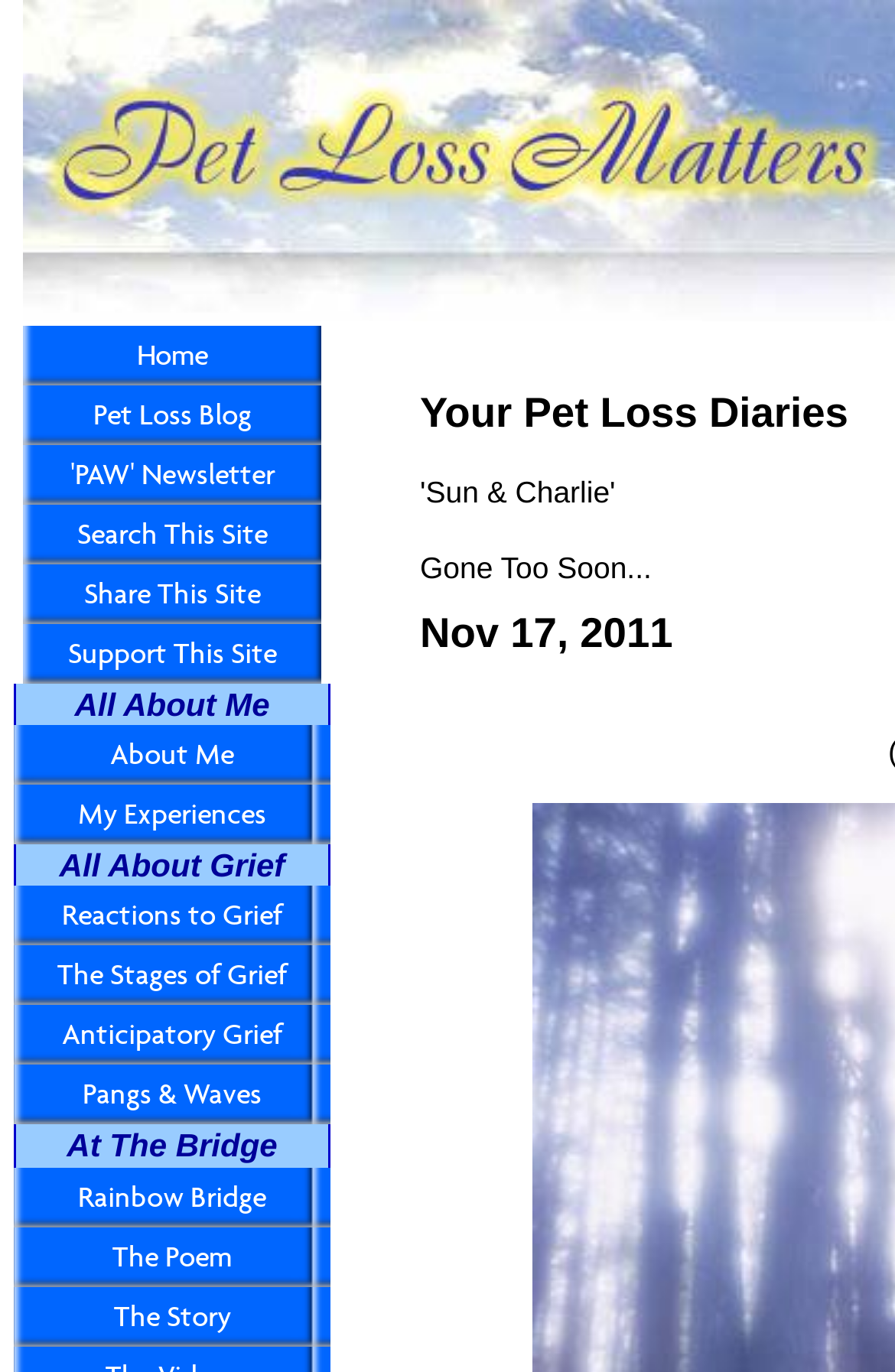Locate the coordinates of the bounding box for the clickable region that fulfills this instruction: "read the poem at the bridge".

[0.015, 0.894, 0.369, 0.937]